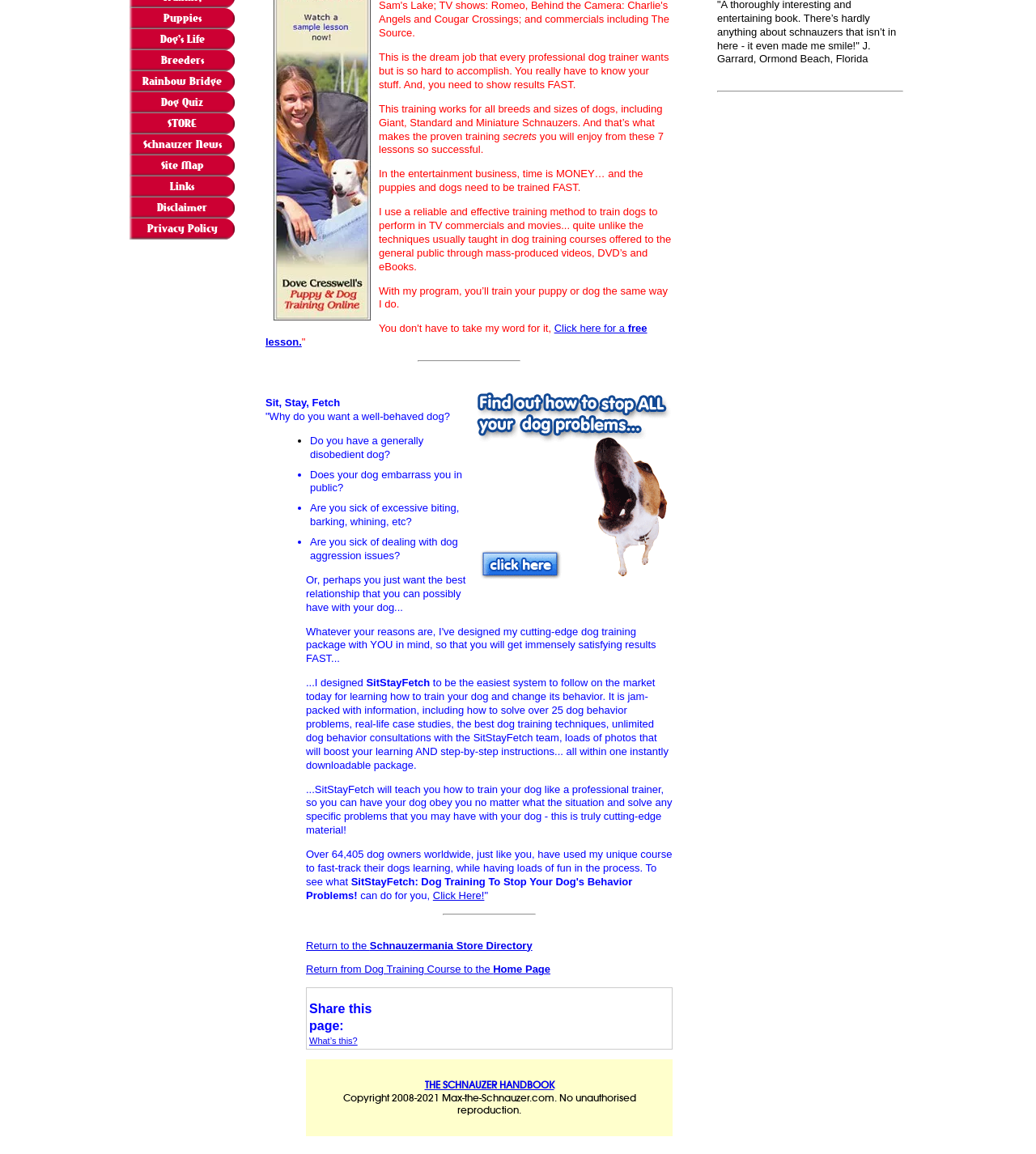Give the bounding box coordinates for the element described by: "THE SCHNAUZER HANDBOOK".

[0.41, 0.926, 0.535, 0.954]